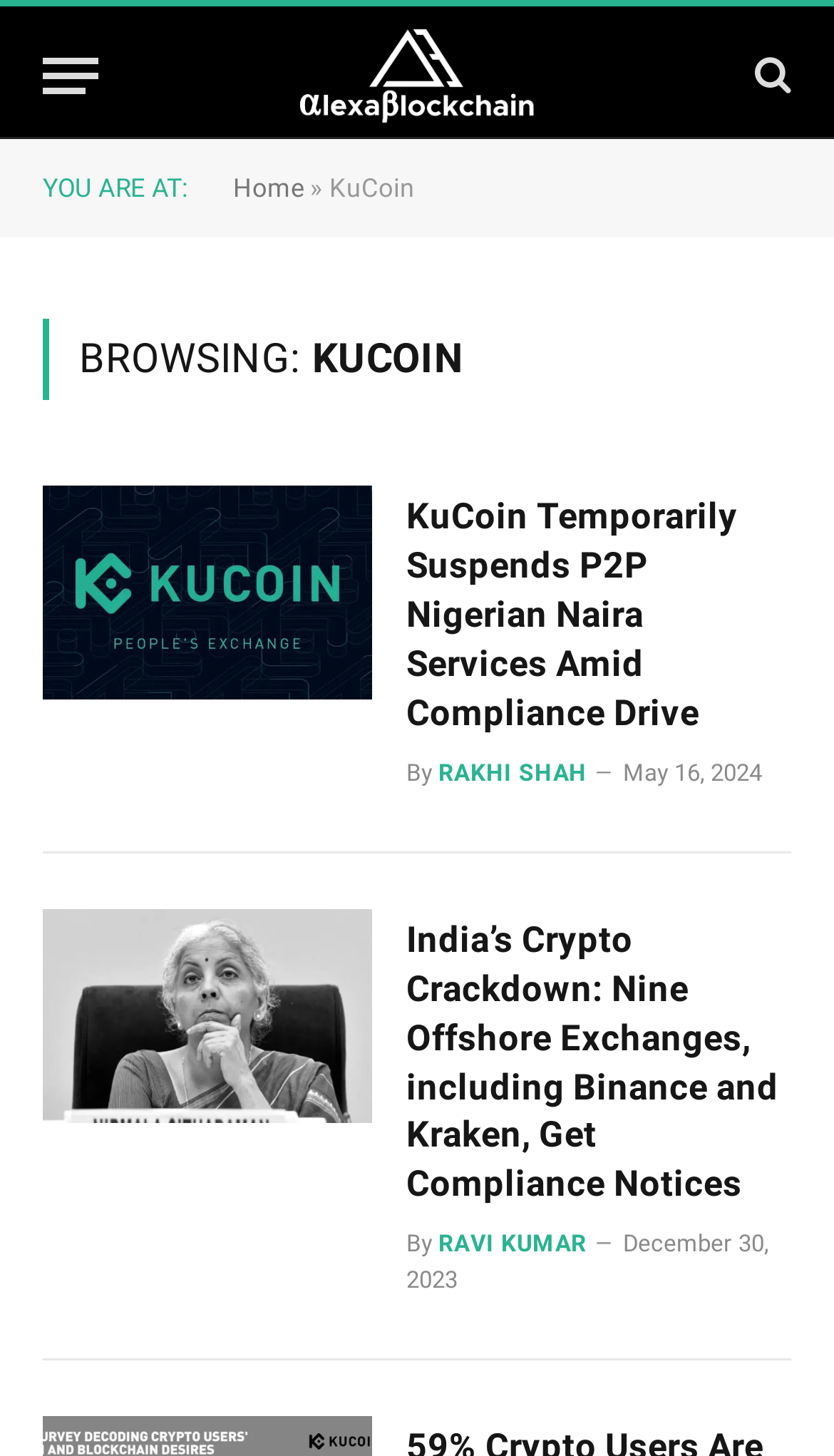Please predict the bounding box coordinates (top-left x, top-left y, bottom-right x, bottom-right y) for the UI element in the screenshot that fits the description: Ravi Kumar

[0.526, 0.845, 0.704, 0.864]